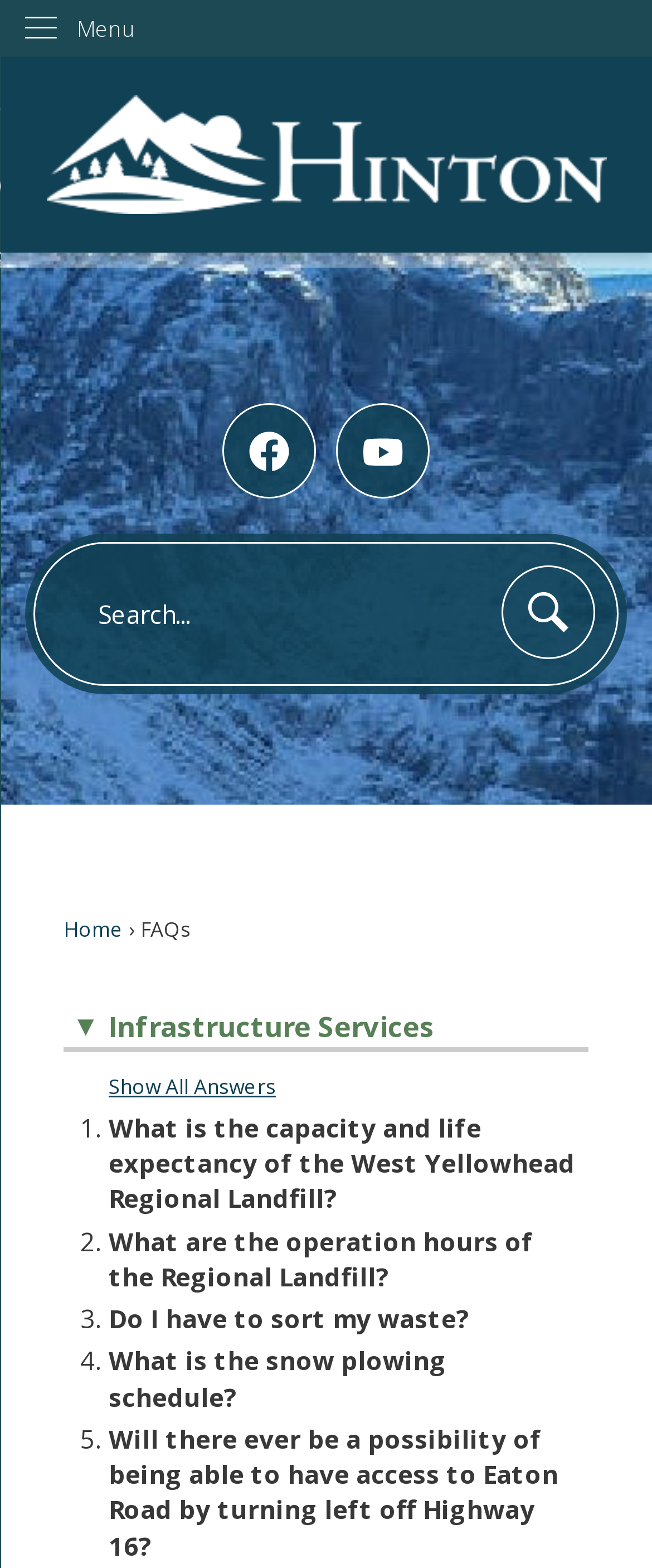Identify the bounding box for the element characterized by the following description: "▼ Infrastructure Services".

[0.097, 0.643, 0.903, 0.671]